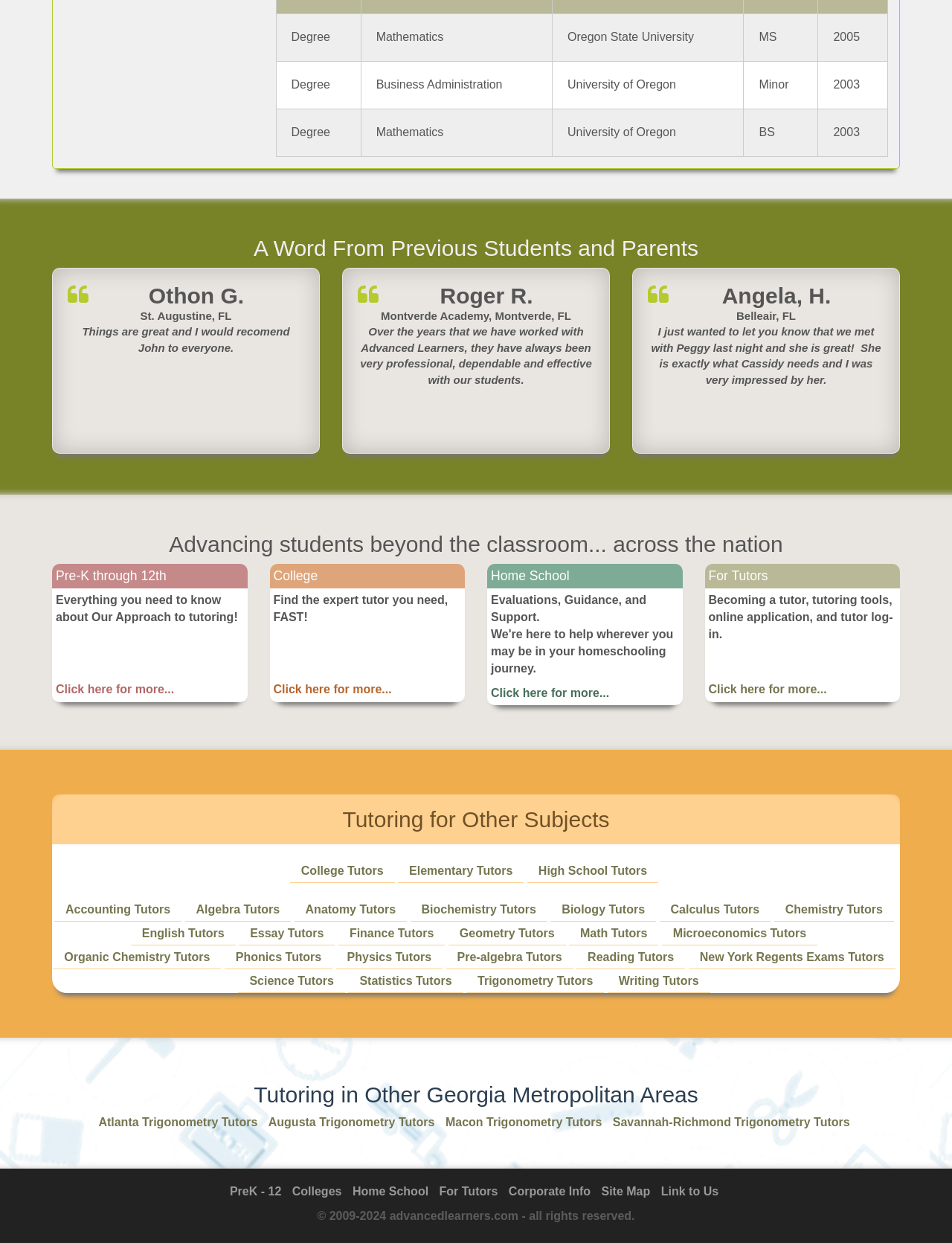Locate the bounding box coordinates of the region to be clicked to comply with the following instruction: "Explore tutoring options in Atlanta". The coordinates must be four float numbers between 0 and 1, in the form [left, top, right, bottom].

[0.103, 0.898, 0.271, 0.908]